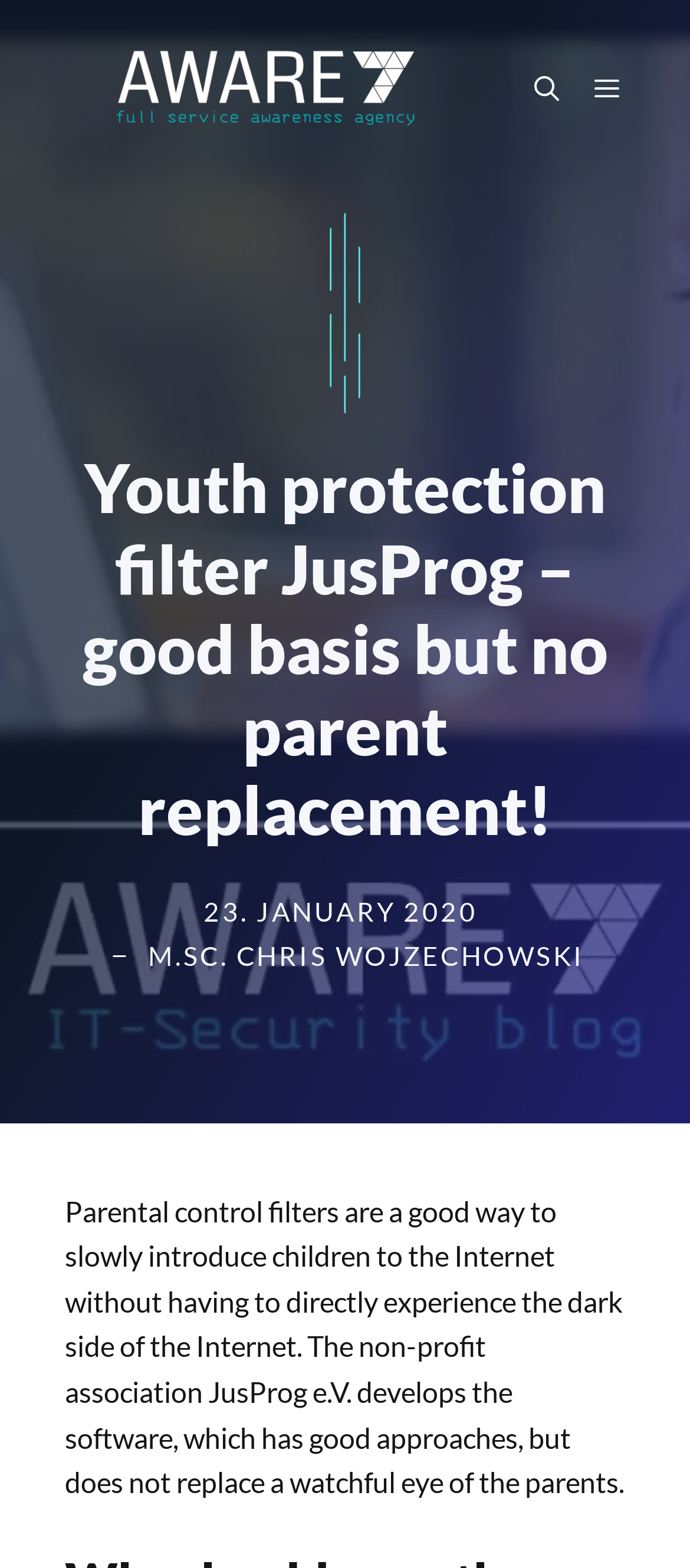Determine the webpage's heading and output its text content.

Youth protection filter JusProg – good basis but no parent replacement!